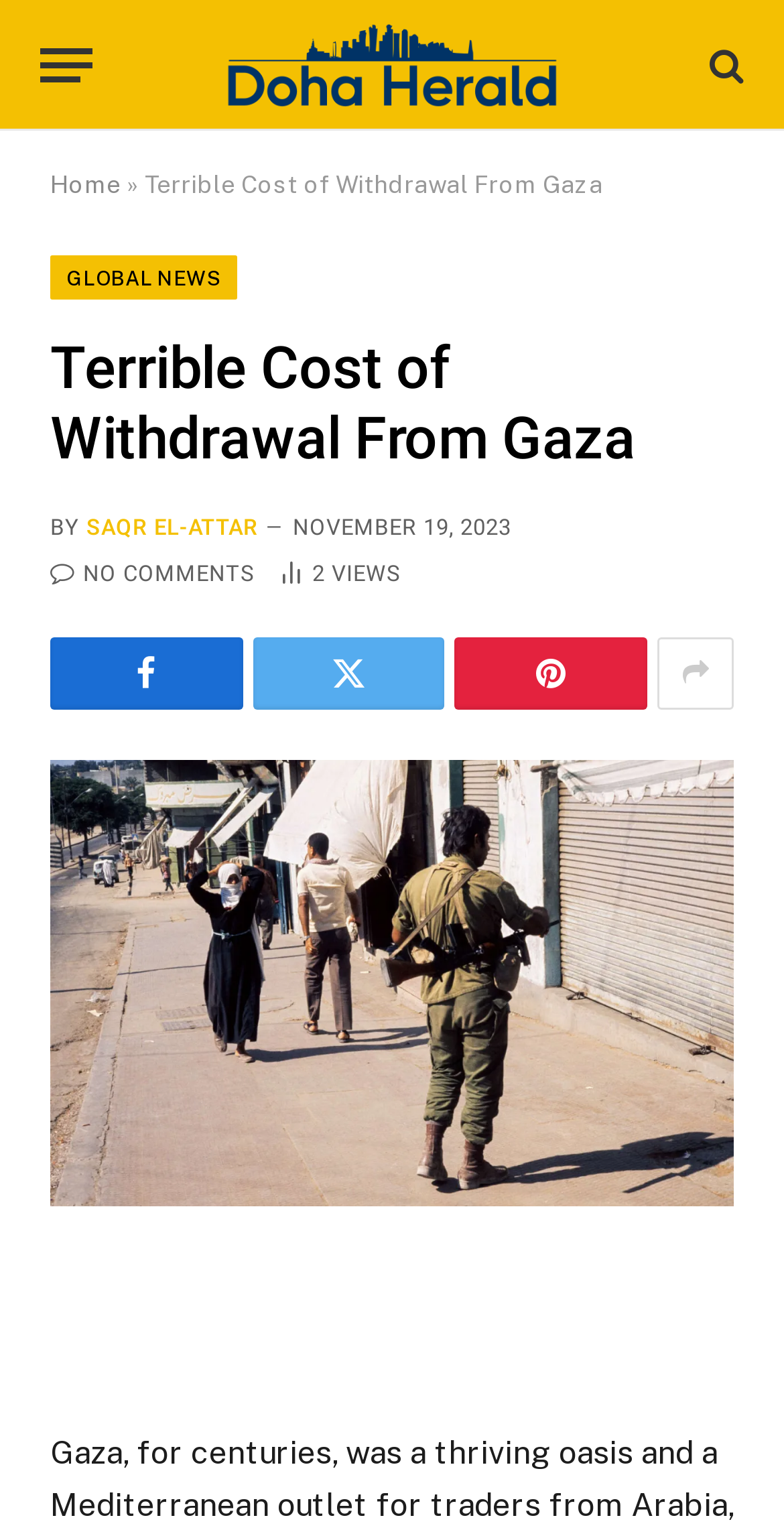Please analyze the image and provide a thorough answer to the question:
What is the author of the article?

I found the author's name by looking at the text next to the 'BY' label, which is 'SAQR EL-ATTAR'.